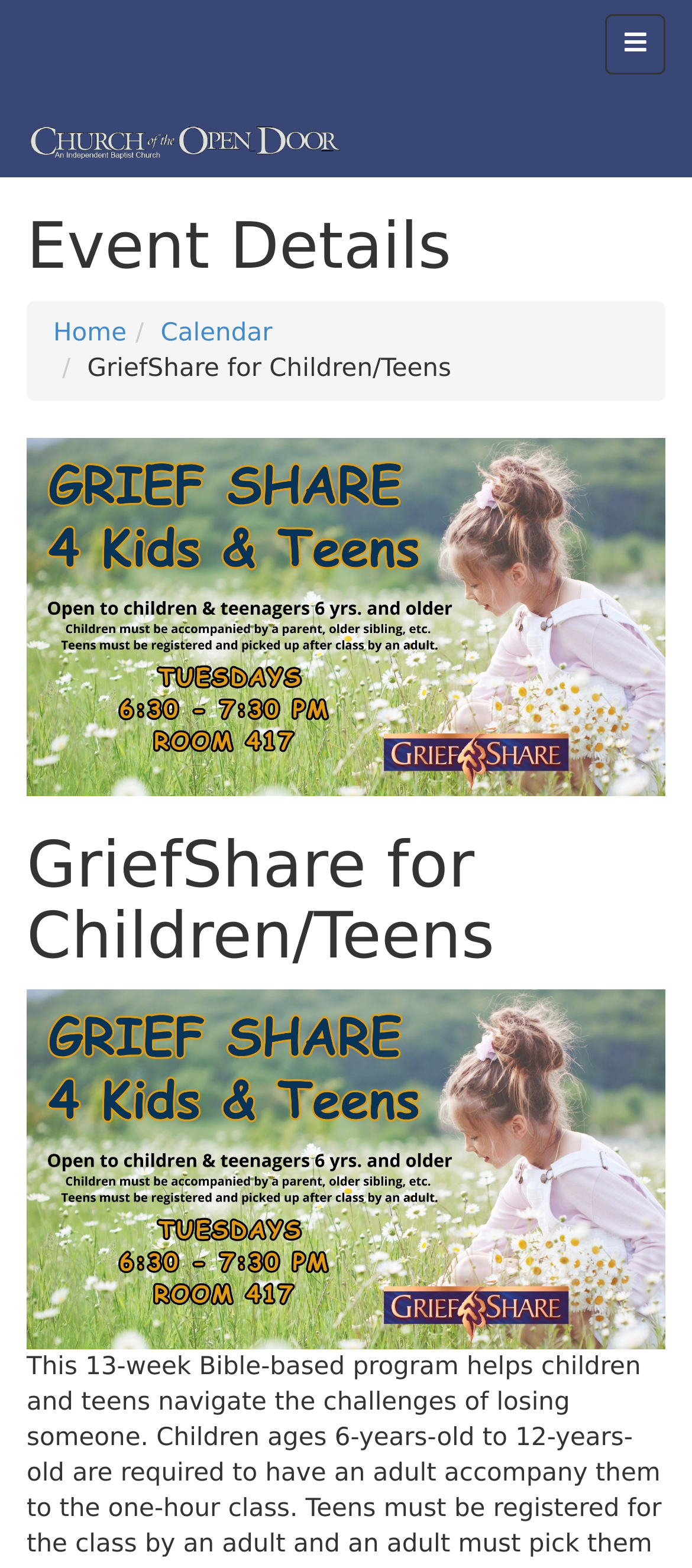What is the number of weeks in this Bible-based program? Analyze the screenshot and reply with just one word or a short phrase.

13 weeks